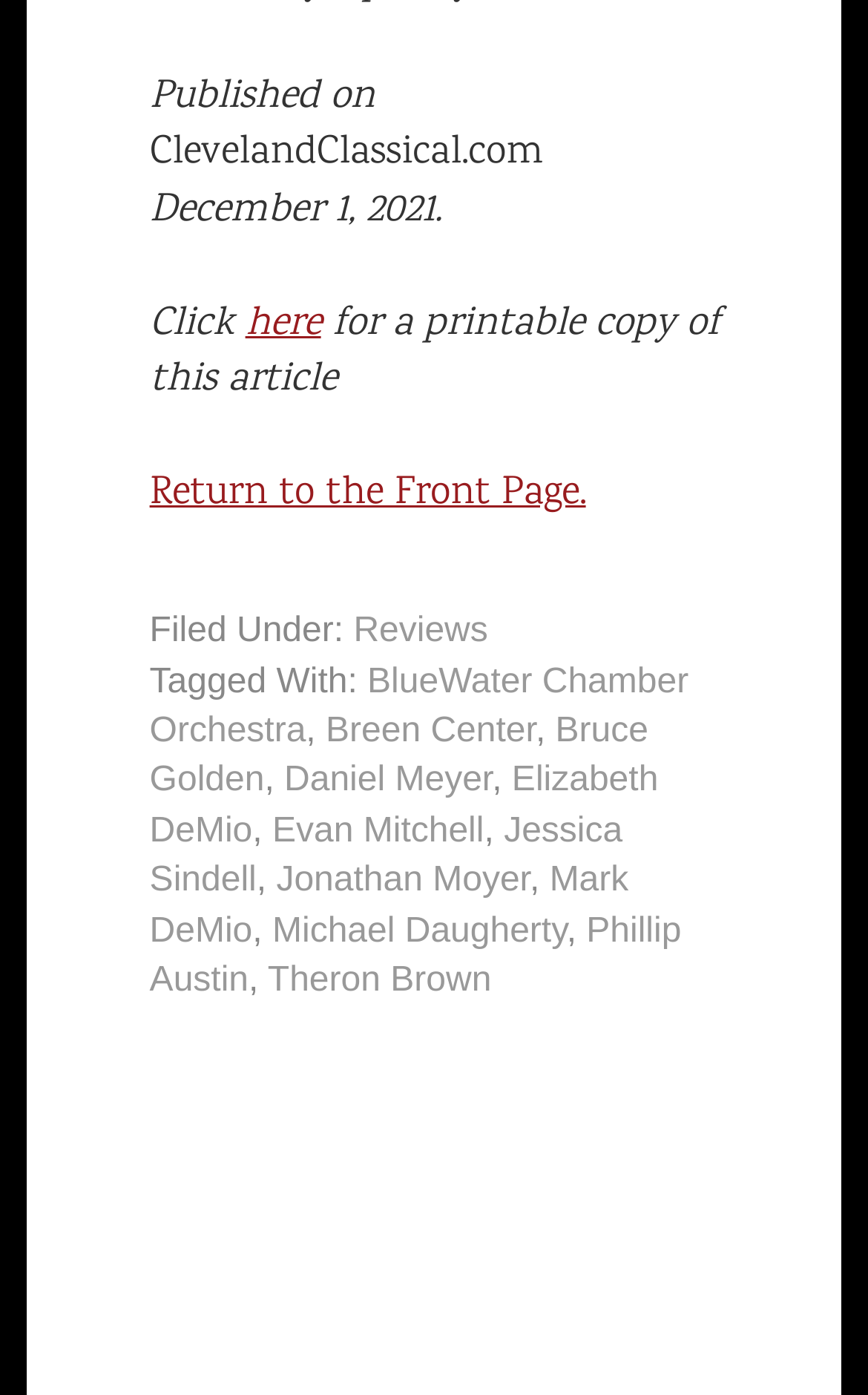What is the name of the website?
Please answer the question with a single word or phrase, referencing the image.

ClevelandClassical.com